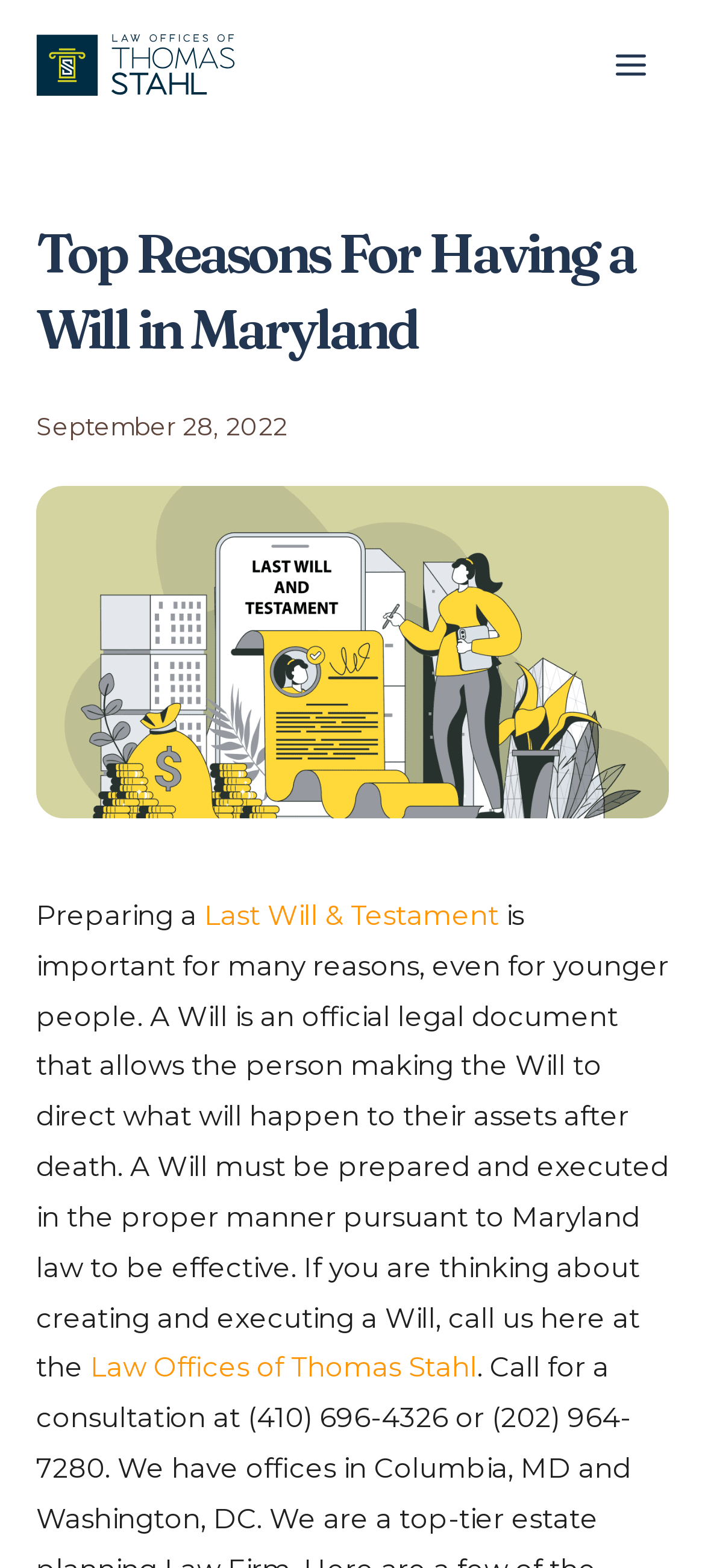What is the main heading of this webpage? Please extract and provide it.

Top Reasons For Having a Will in Maryland